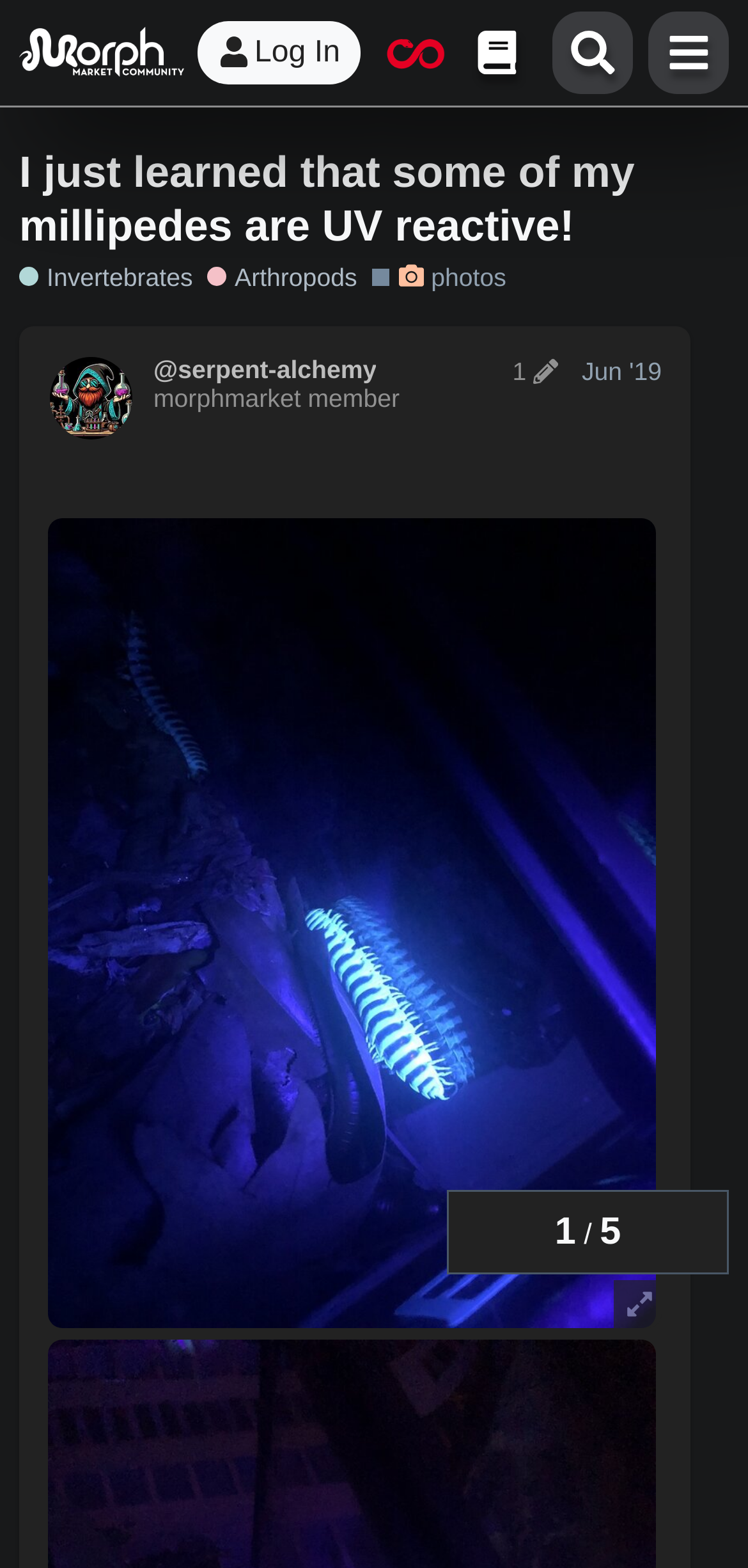Who posted the topic?
Please answer the question with as much detail as possible using the screenshot.

The username of the person who posted the topic can be found at the bottom of the webpage, where it says '@serpent-alchemy' next to the 'morphmarket member' label.